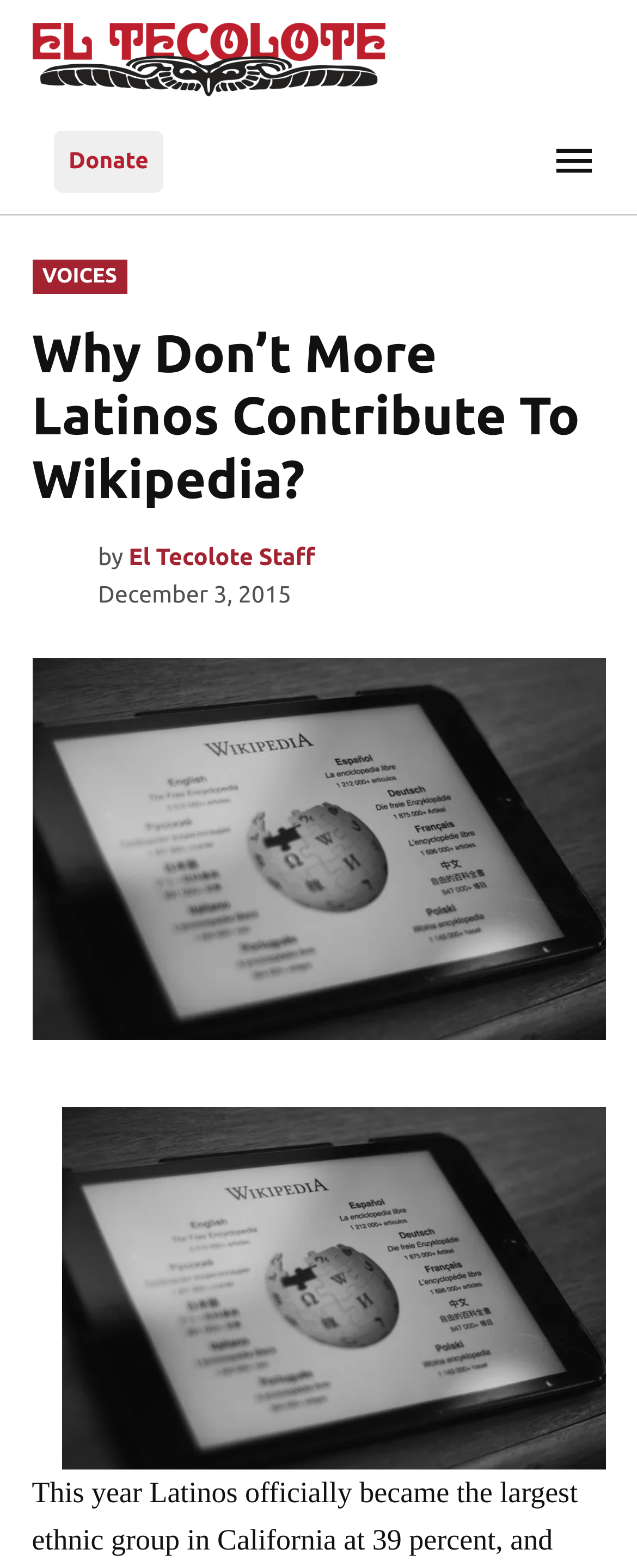Refer to the image and offer a detailed explanation in response to the question: When was the article published?

The publication date can be found below the heading, where it says 'December 3, 2015'.